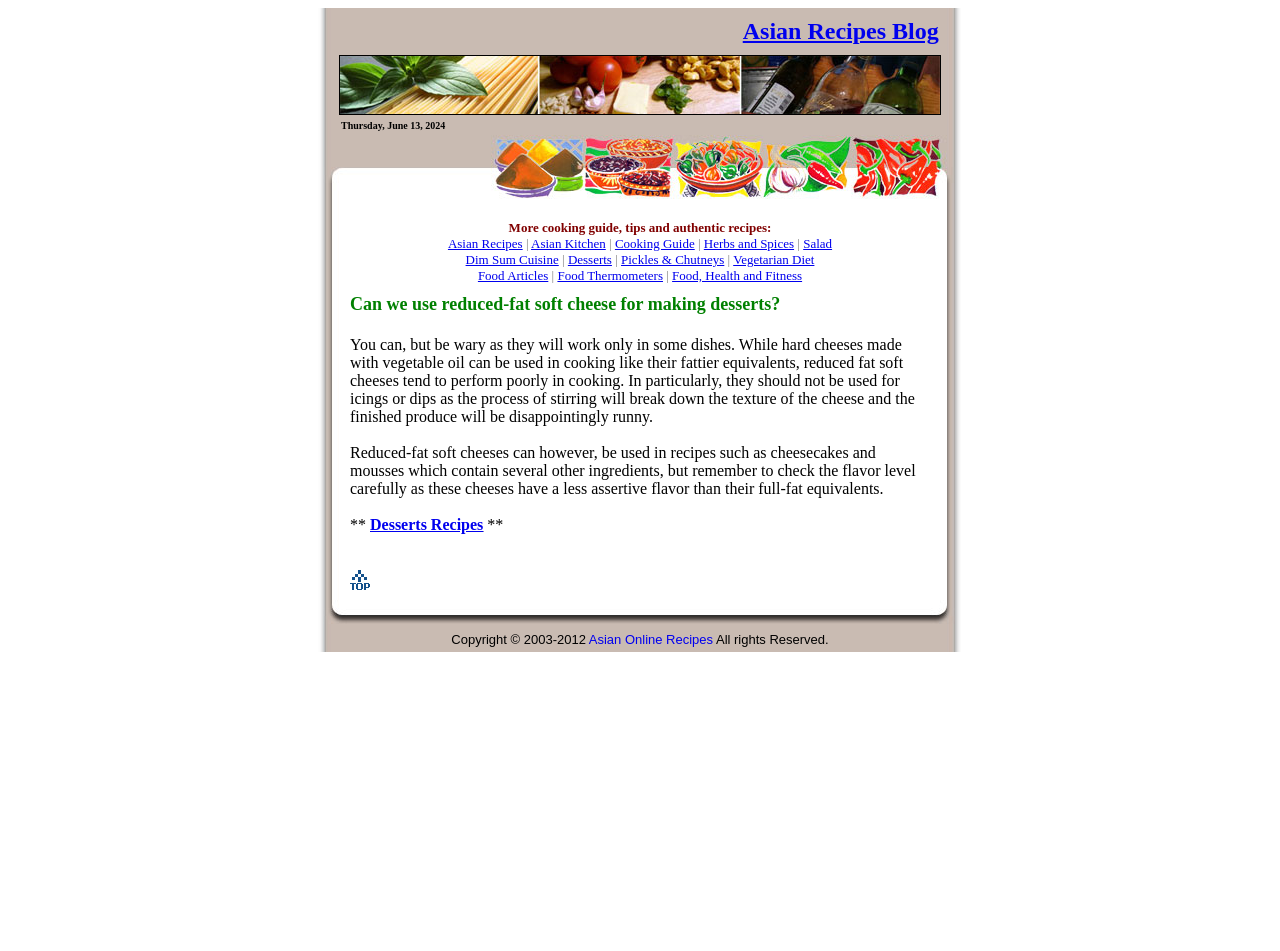Find the bounding box coordinates of the clickable element required to execute the following instruction: "Visit the 'Desserts' page". Provide the coordinates as four float numbers between 0 and 1, i.e., [left, top, right, bottom].

[0.444, 0.265, 0.478, 0.281]